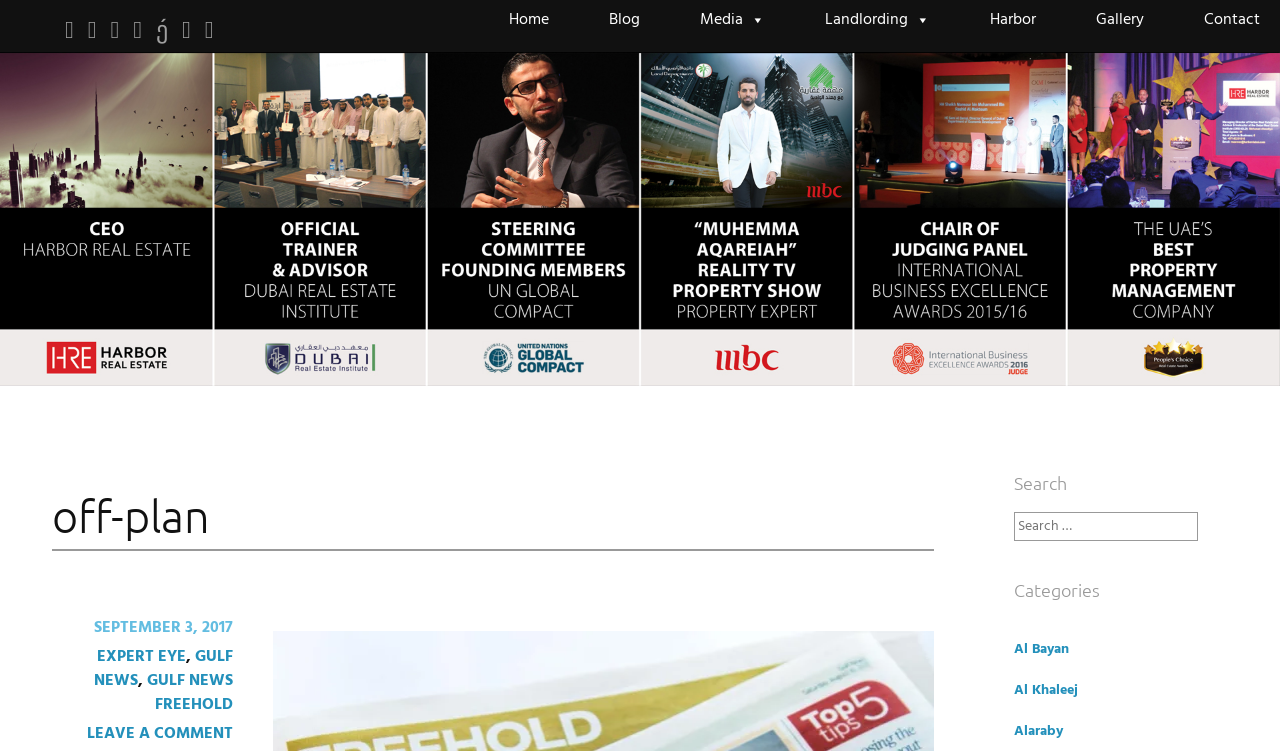How many main navigation links are there?
Based on the image content, provide your answer in one word or a short phrase.

8